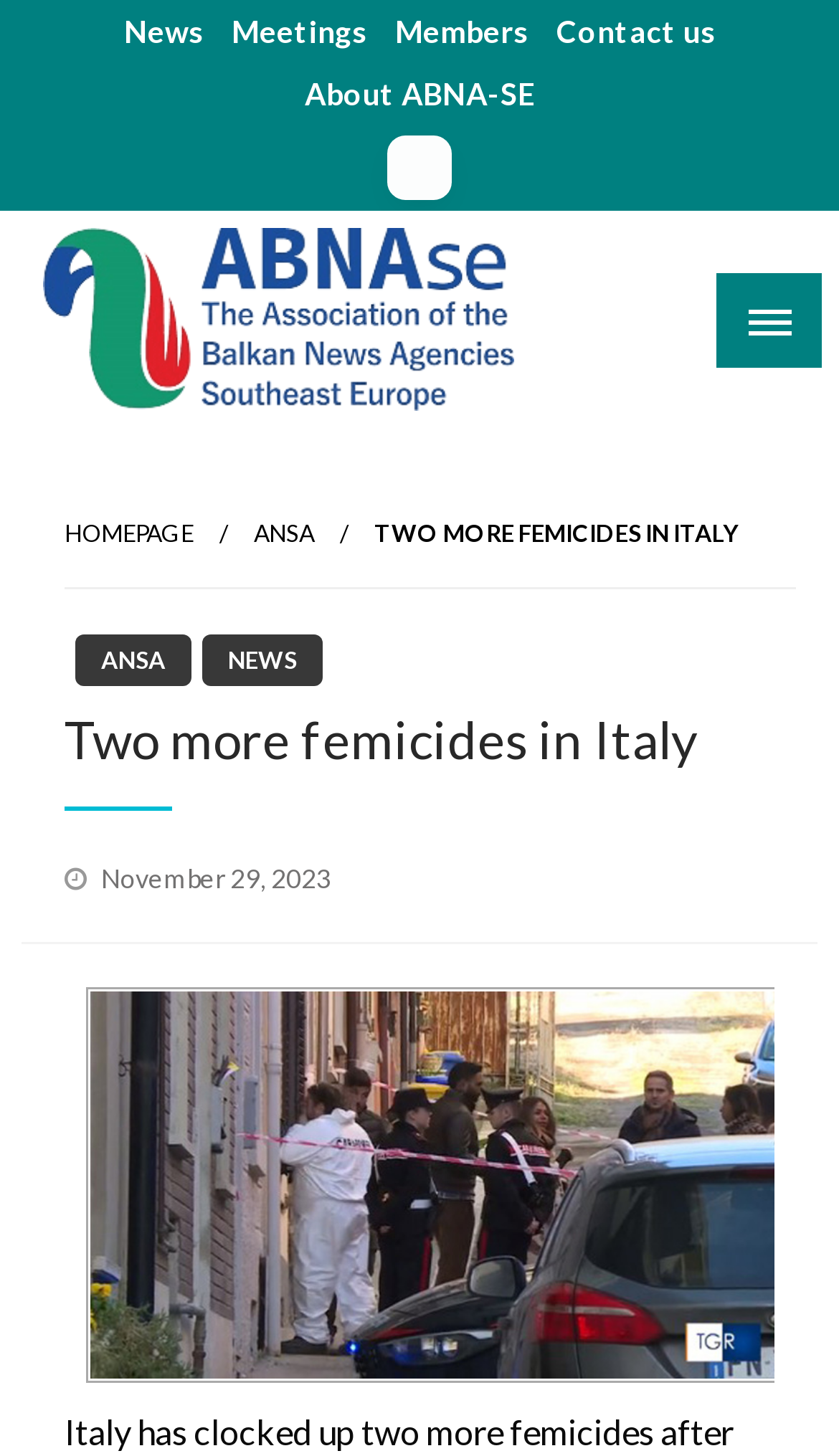Determine the bounding box coordinates for the area you should click to complete the following instruction: "Contact Read Dive via email".

None